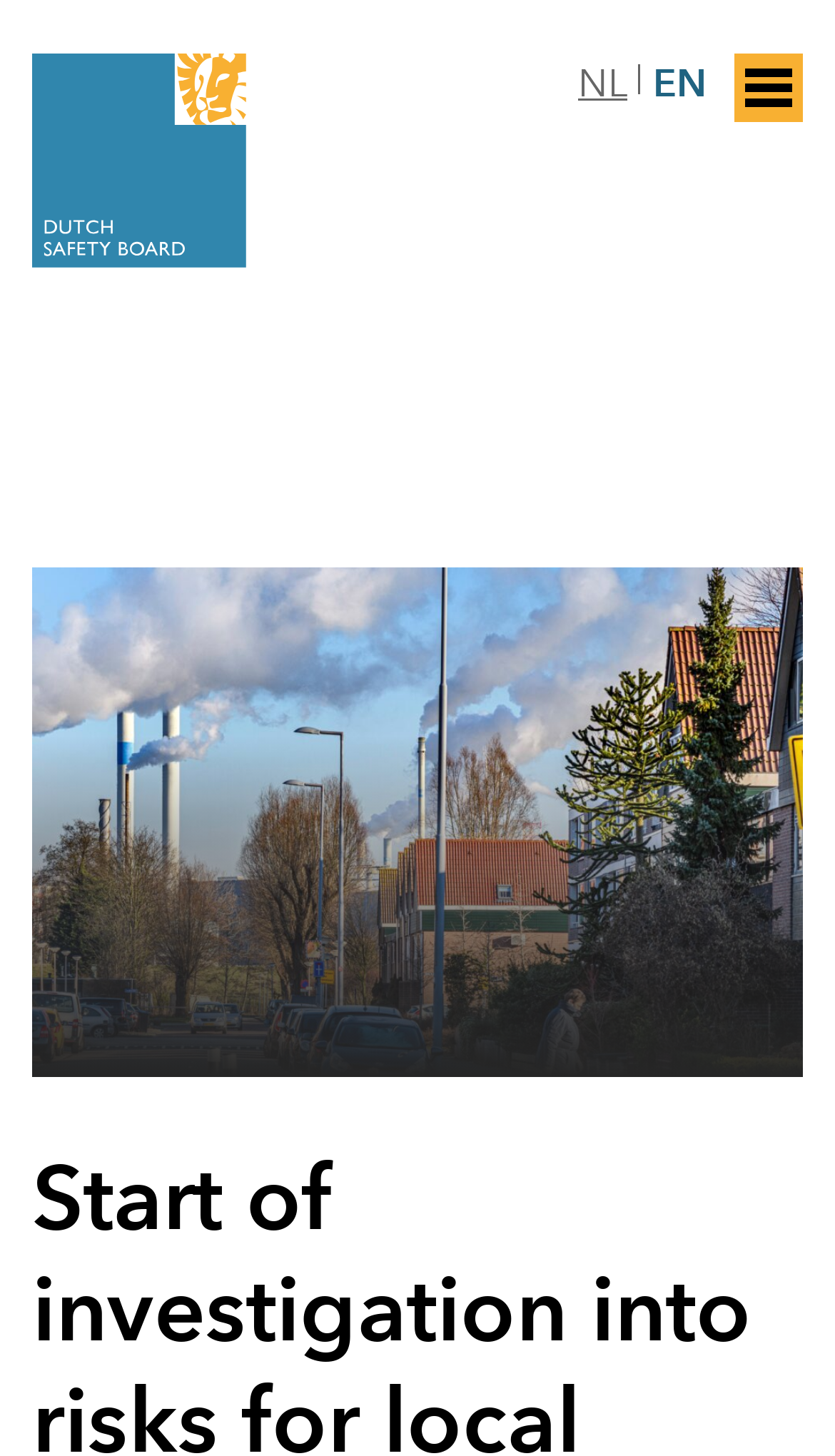Identify the bounding box for the UI element specified in this description: "tmssoftware.com". The coordinates must be four float numbers between 0 and 1, formatted as [left, top, right, bottom].

None